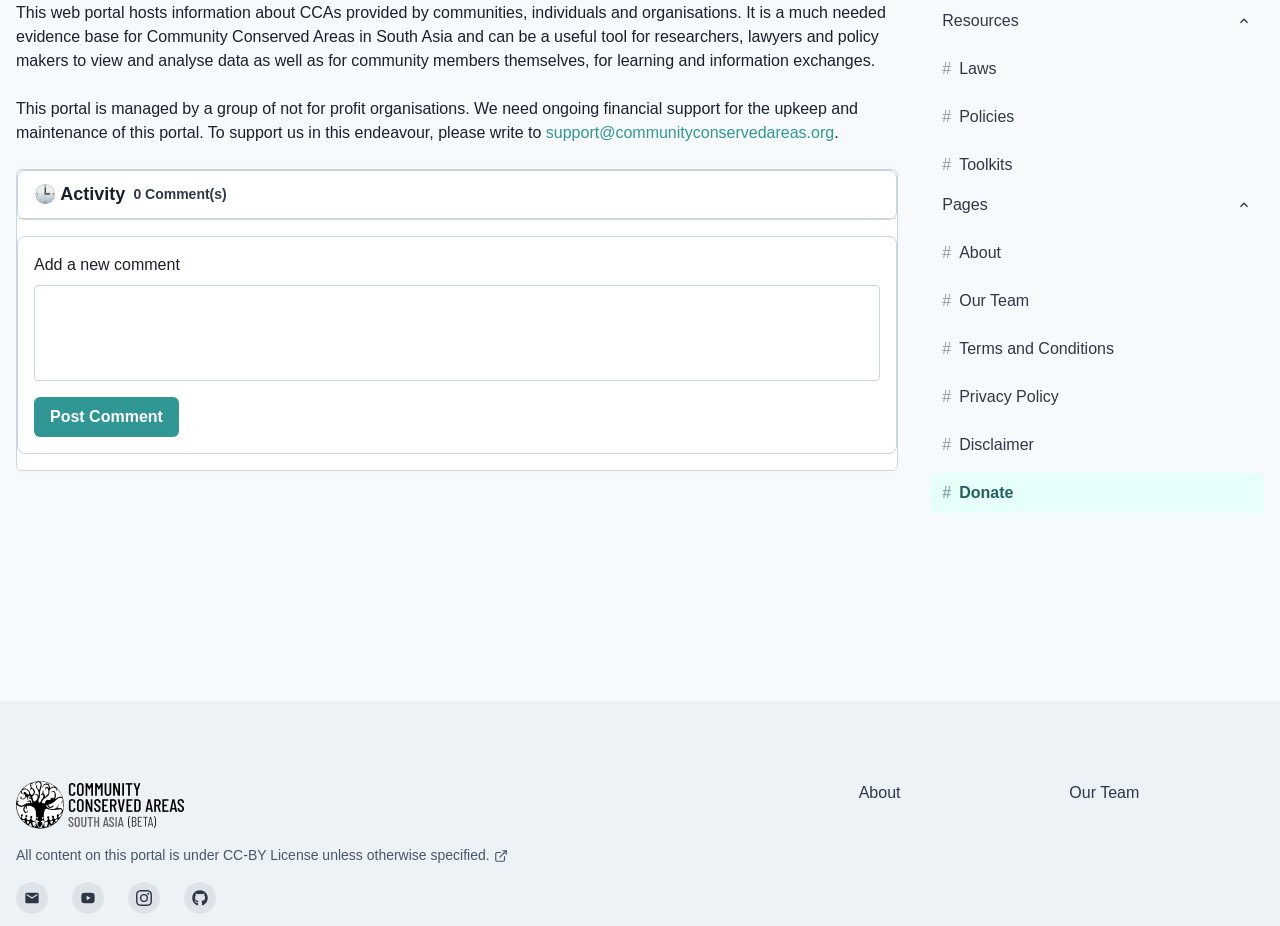Using the description "parent_node: Sale!", locate and provide the bounding box of the UI element.

None